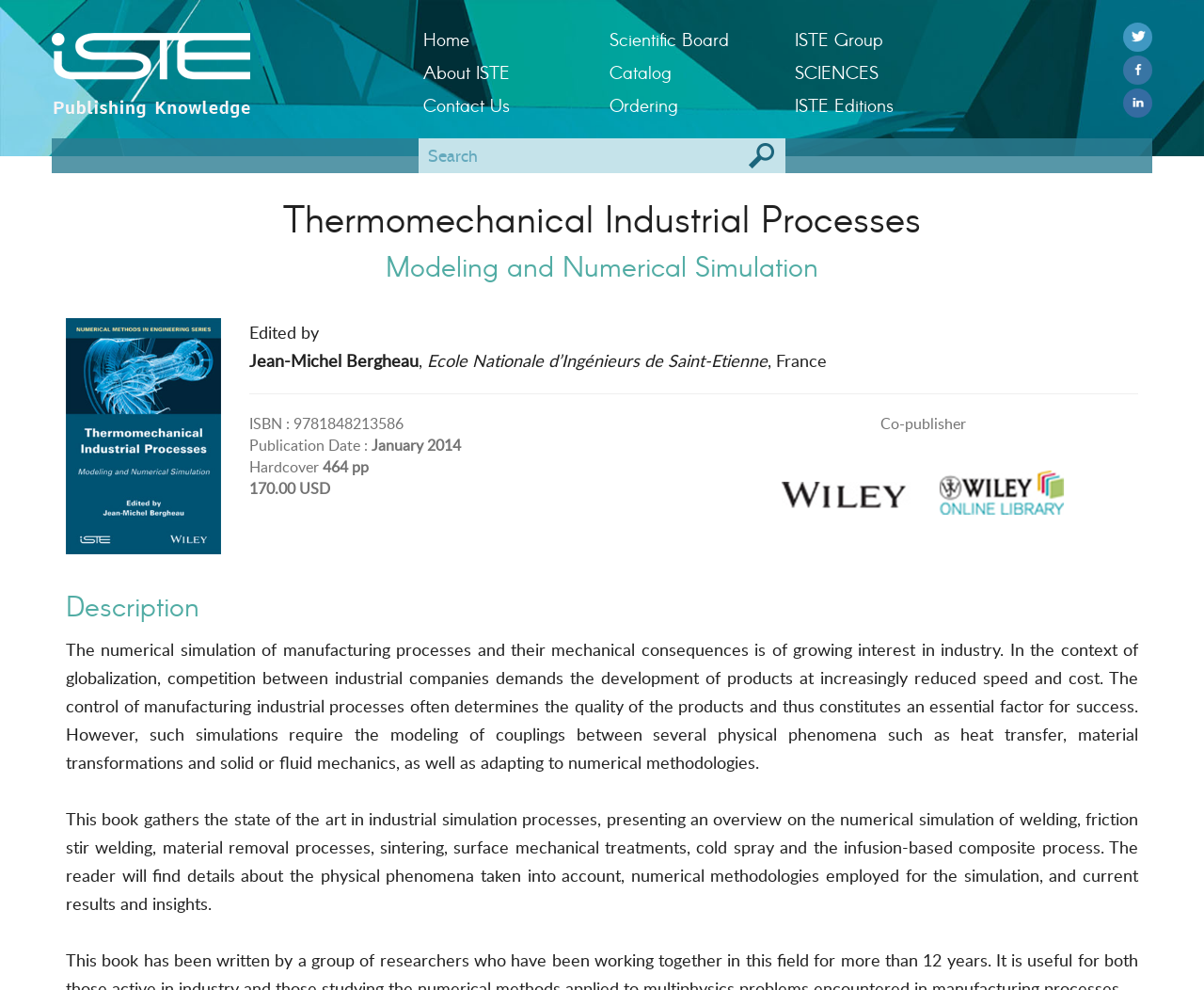Who is the editor of this book?
Please provide a detailed and thorough answer to the question.

I found the answer by looking at the section that describes the book's editor, where it says 'Edited by' followed by the name 'Jean-Michel Bergheau'.